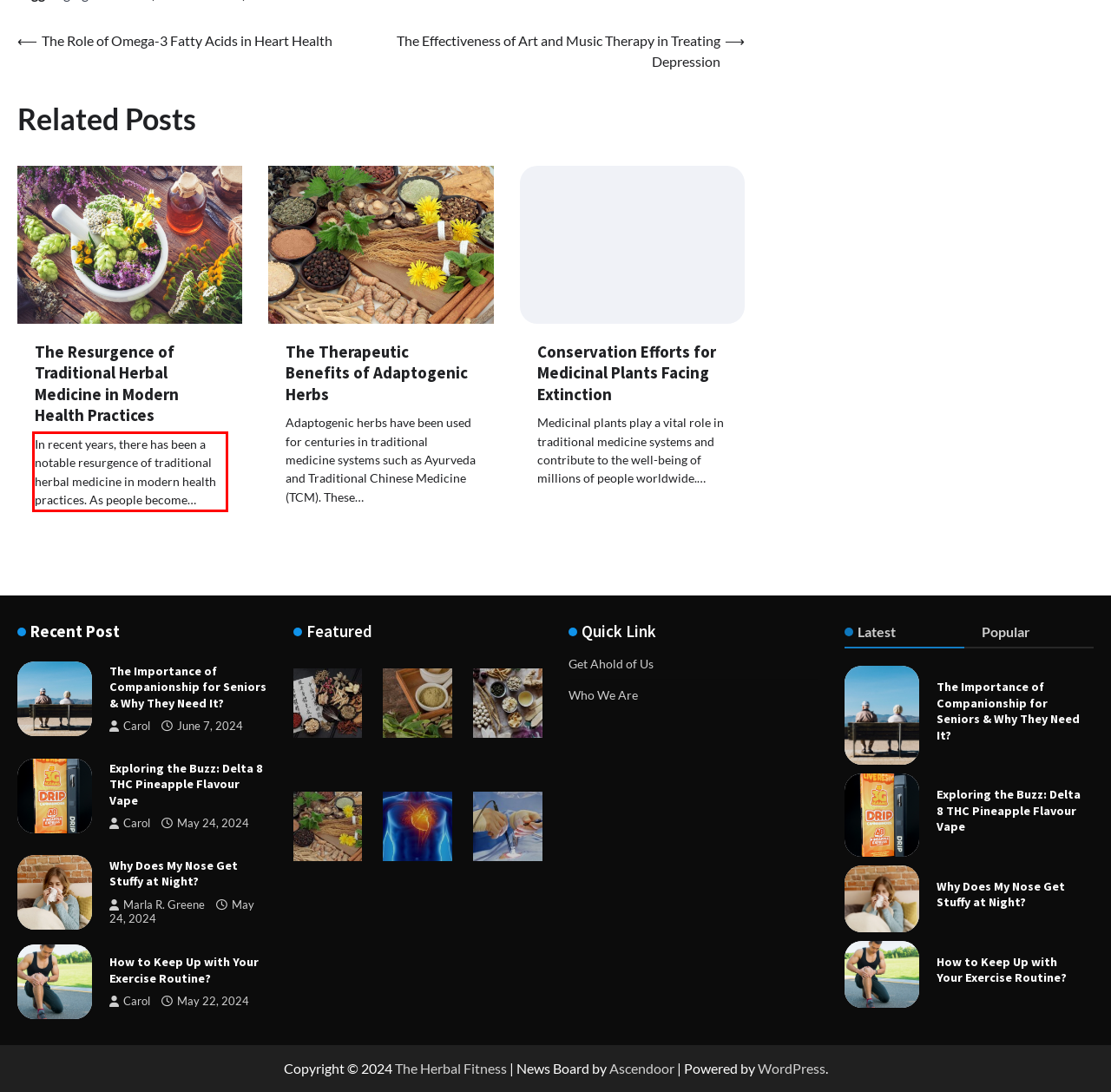Using the webpage screenshot, recognize and capture the text within the red bounding box.

In recent years, there has been a notable resurgence of traditional herbal medicine in modern health practices. As people become…